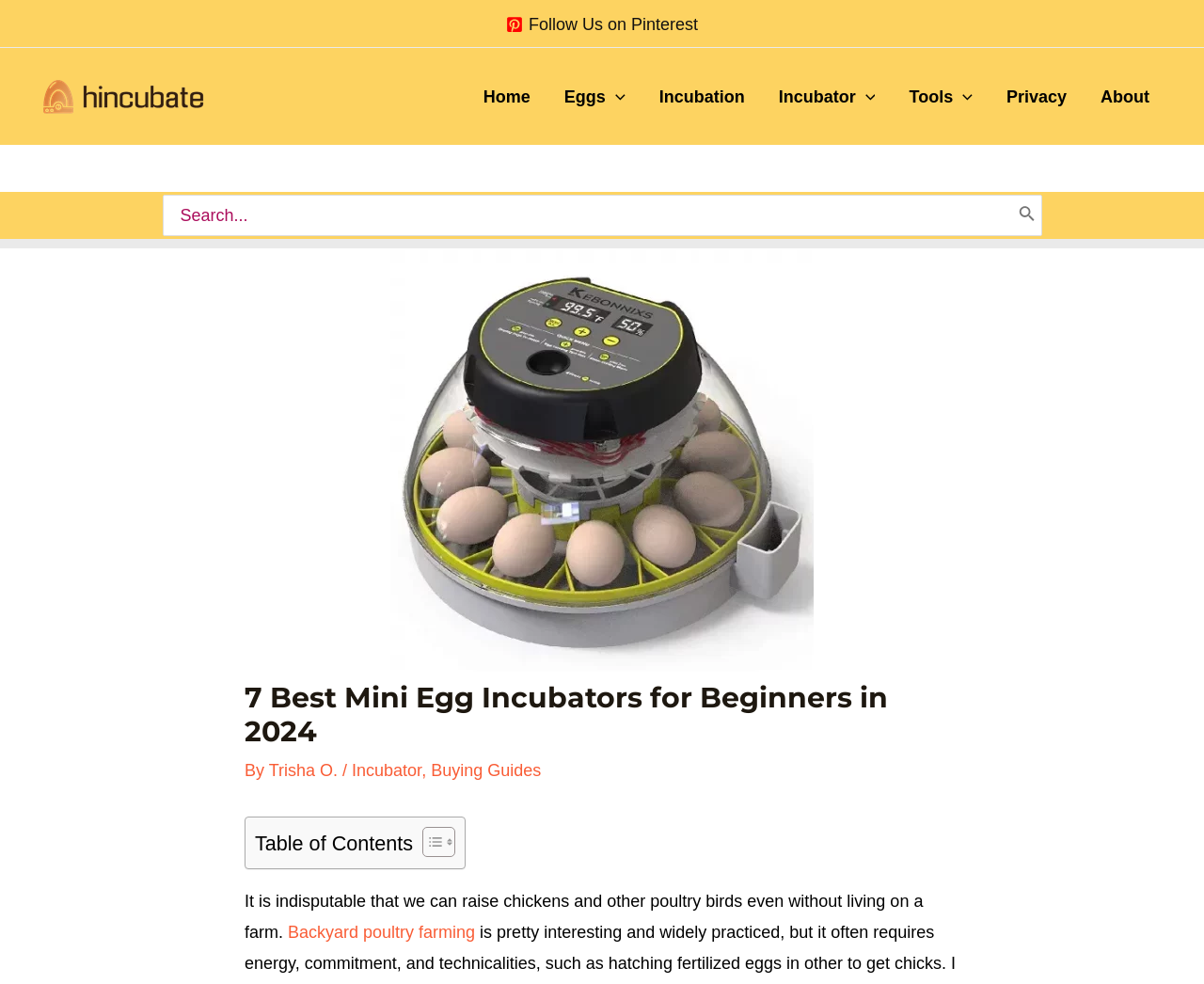How many menu toggles are there in the navigation?
Using the details from the image, give an elaborate explanation to answer the question.

I counted the number of menu toggles by looking at the navigation section, where I saw three links with menu toggle icons next to them, labeled 'Eggs', 'Incubation', and 'Tools'.